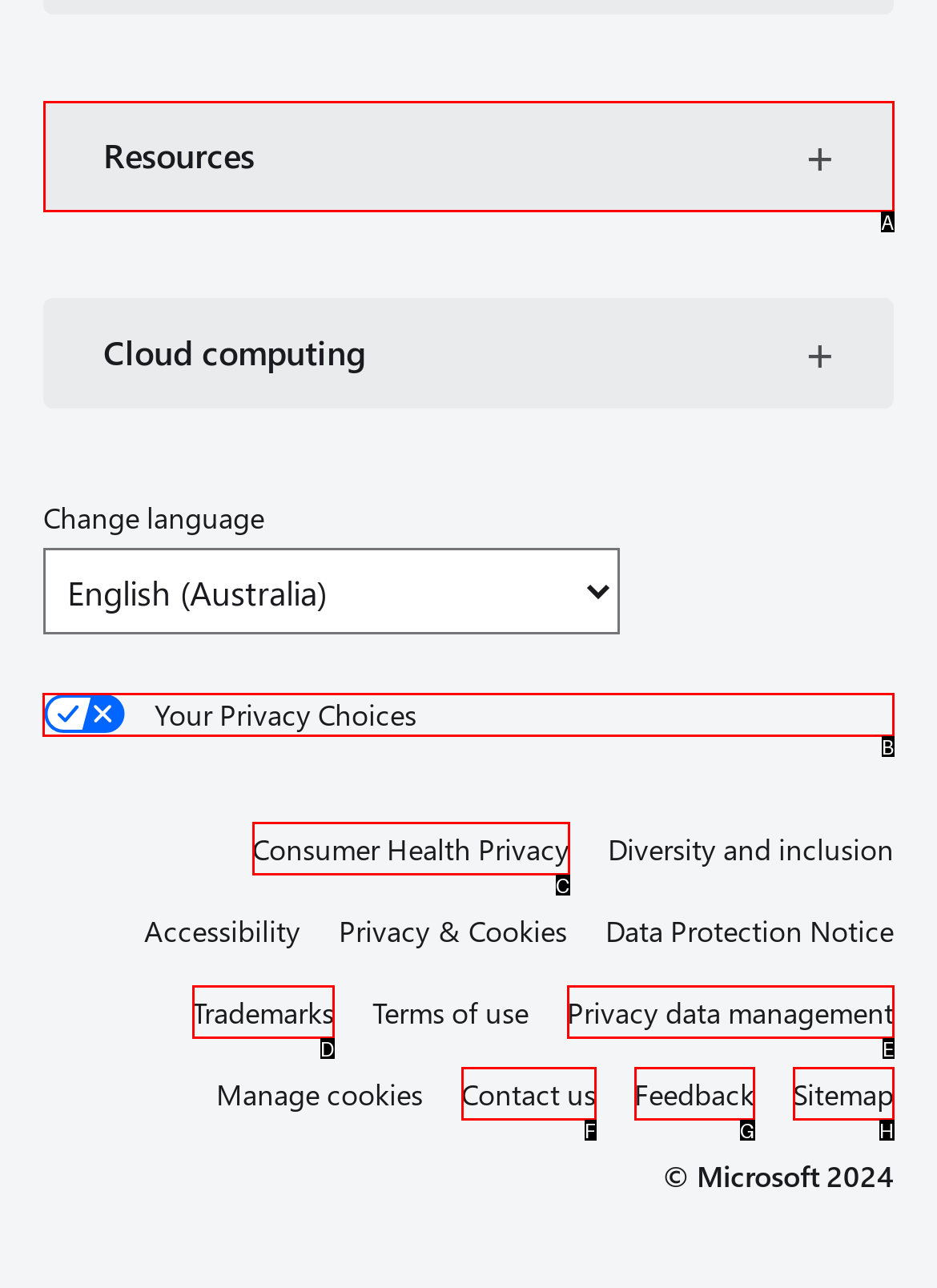Identify the HTML element that should be clicked to accomplish the task: View California Consumer Privacy Act
Provide the option's letter from the given choices.

B